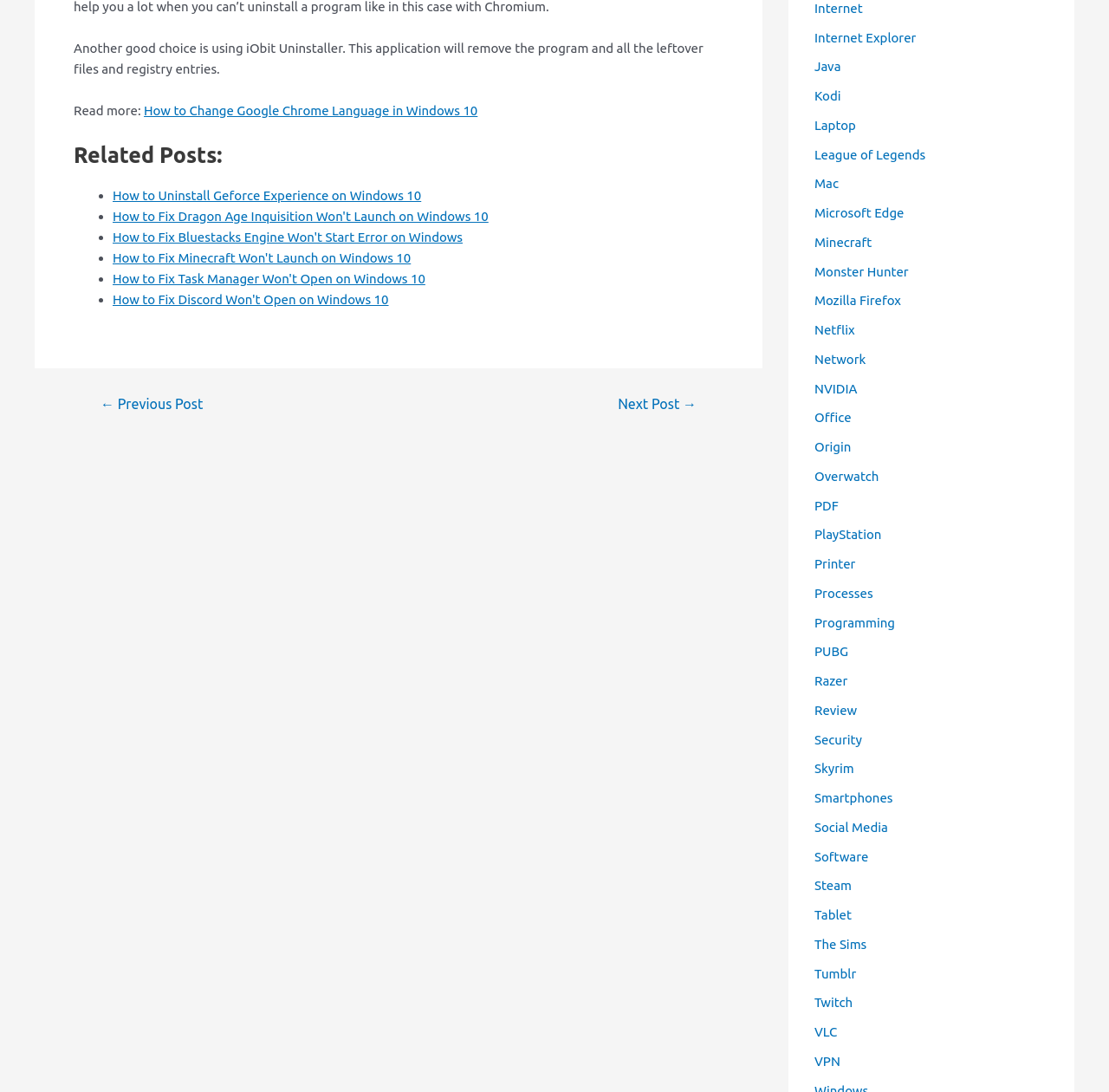Identify the bounding box coordinates of the clickable region necessary to fulfill the following instruction: "Learn how to fix Task Manager not opening on Windows 10". The bounding box coordinates should be four float numbers between 0 and 1, i.e., [left, top, right, bottom].

[0.102, 0.248, 0.384, 0.262]